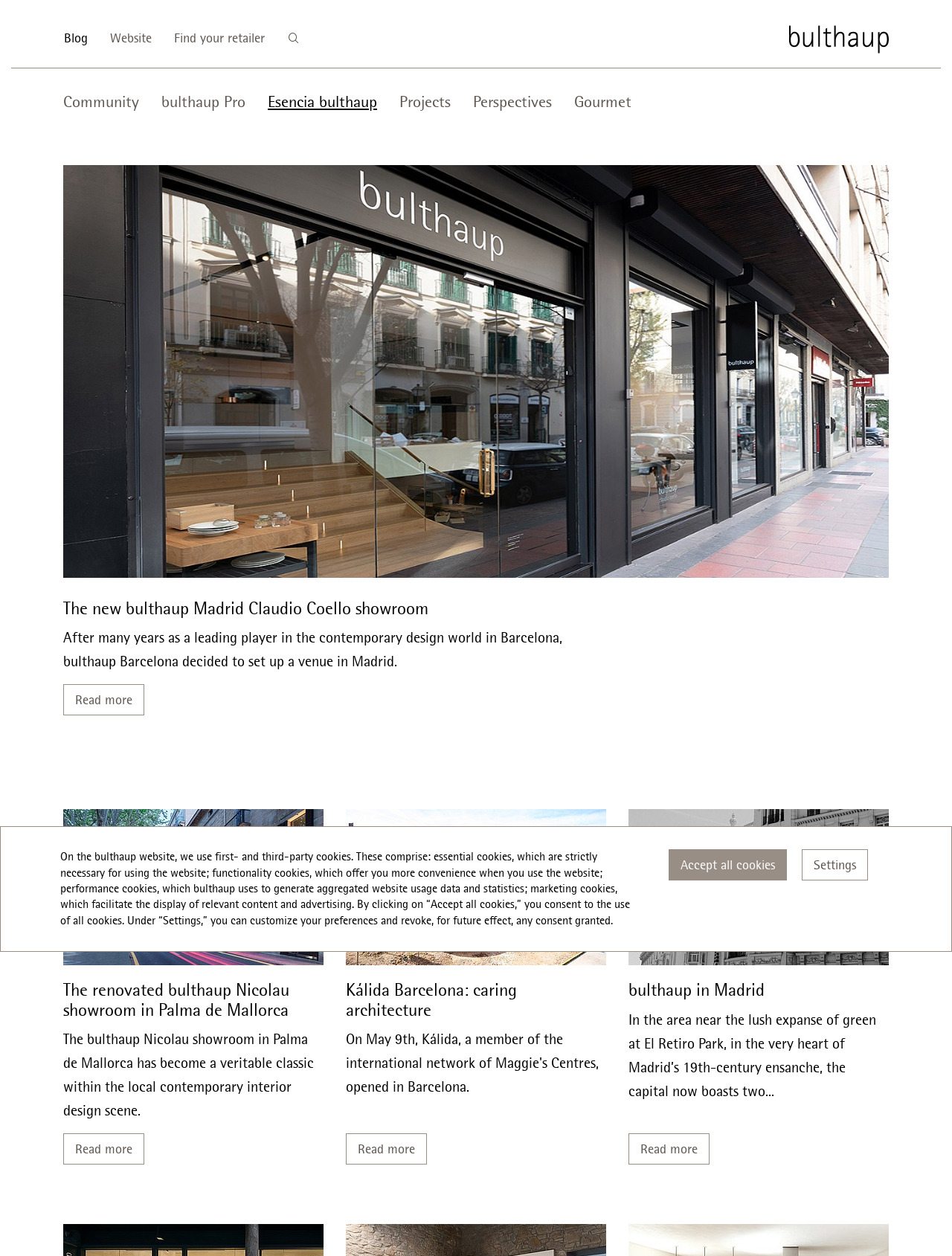Please identify the bounding box coordinates of the element's region that needs to be clicked to fulfill the following instruction: "Read more about bulthaup madrid". The bounding box coordinates should consist of four float numbers between 0 and 1, i.e., [left, top, right, bottom].

[0.066, 0.545, 0.152, 0.57]